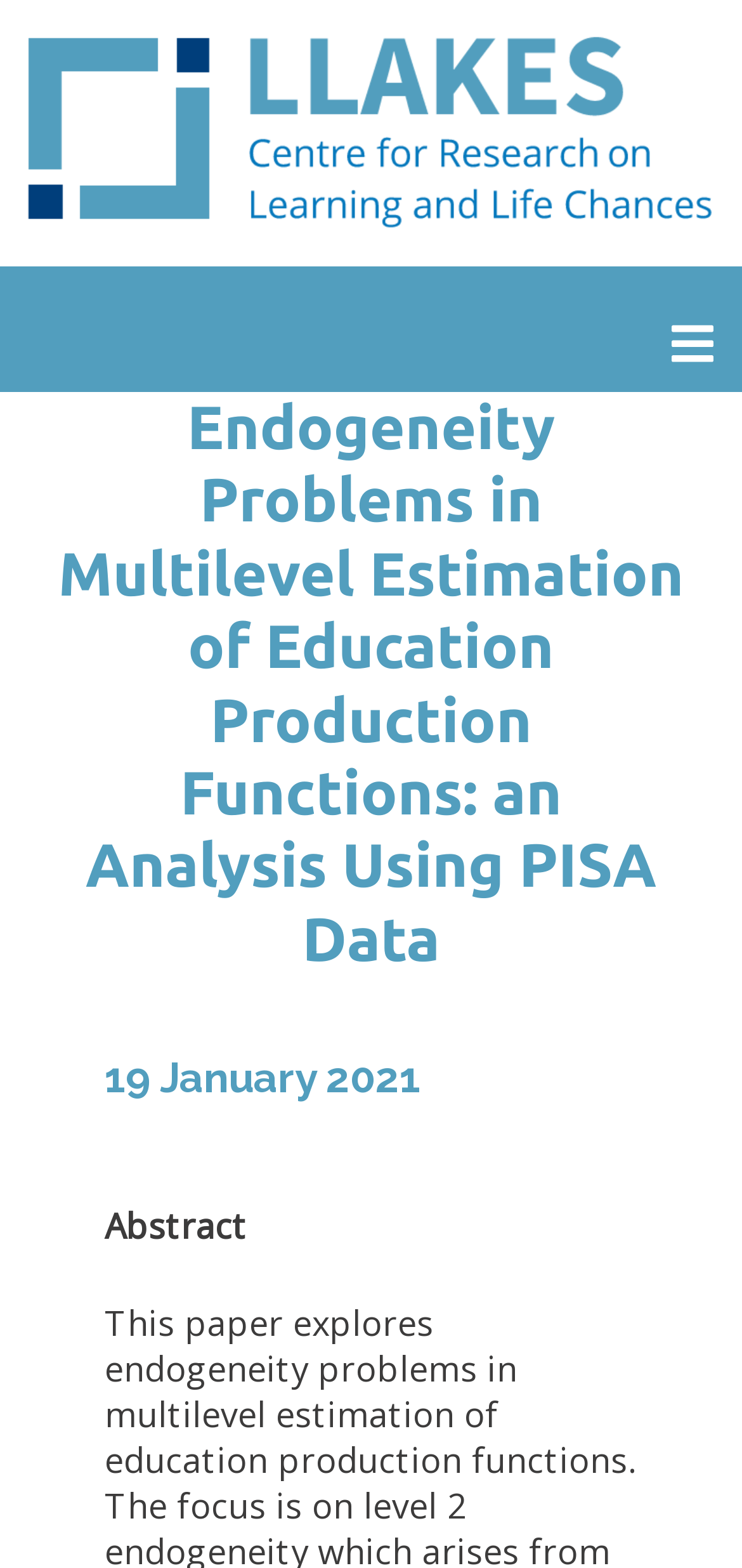Provide an in-depth caption for the elements present on the webpage.

The webpage appears to be a research paper or academic article titled "Endogeneity Problems in Multilevel Estimation of Education Production Functions: an Analysis Using PISA Data". 

At the top of the page, there is a link and an image, which are positioned side by side, taking up most of the width of the page. 

Below this, there is a large header section that spans almost the entire width of the page. Within this section, the title of the paper is prominently displayed as a heading. 

Underneath the title, there are two lines of text. The first line reads "19 January 2021", which likely indicates the publication date of the paper. The second line reads "Abstract", which suggests that the paper's abstract or summary is about to follow.